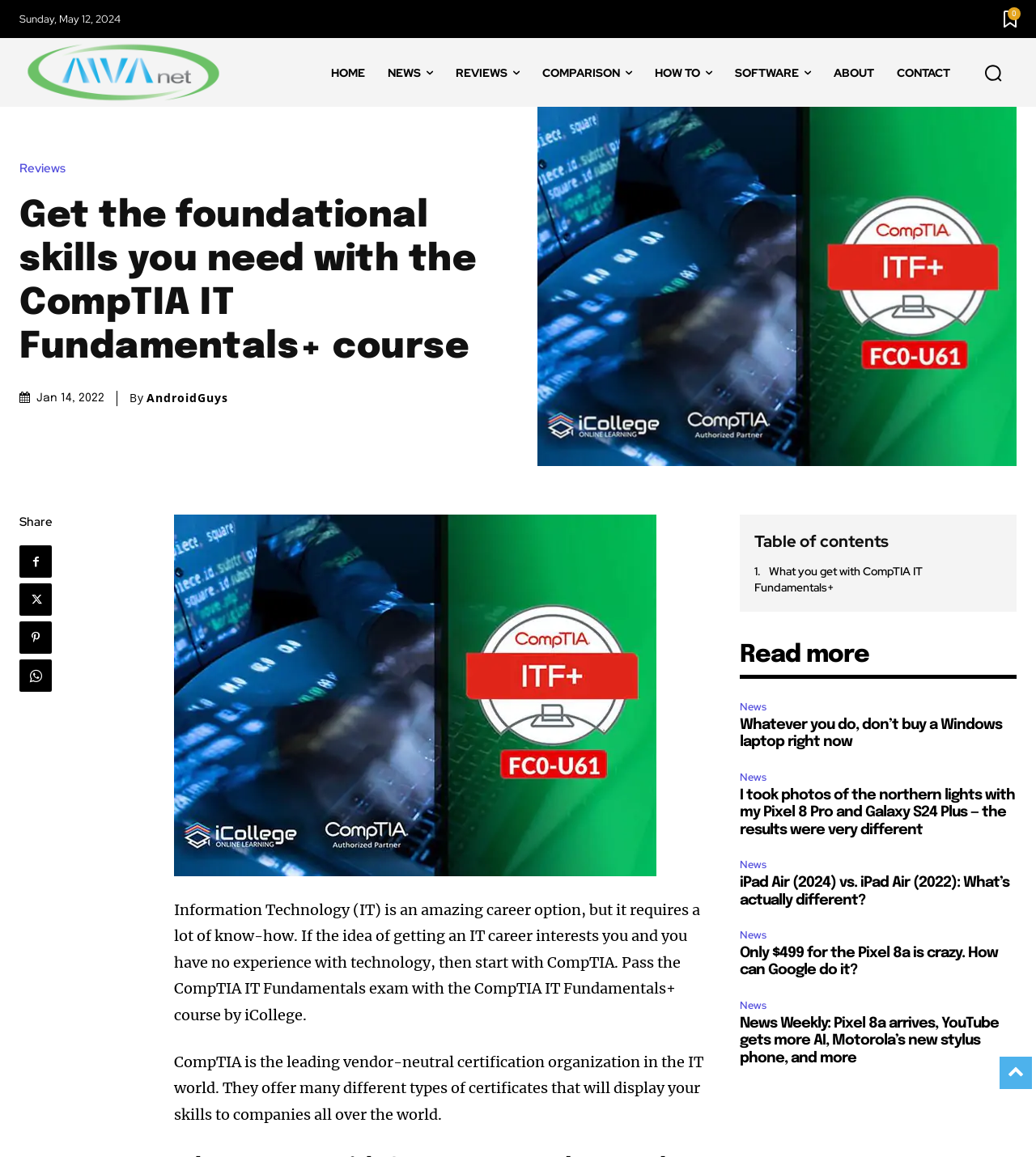Use the information in the screenshot to answer the question comprehensively: What is the name of the certification organization mentioned on the webpage?

I found the name of the certification organization by reading the text on the webpage, which mentions 'CompTIA IT Fundamentals+' and describes CompTIA as the leading vendor-neutral certification organization in the IT world.